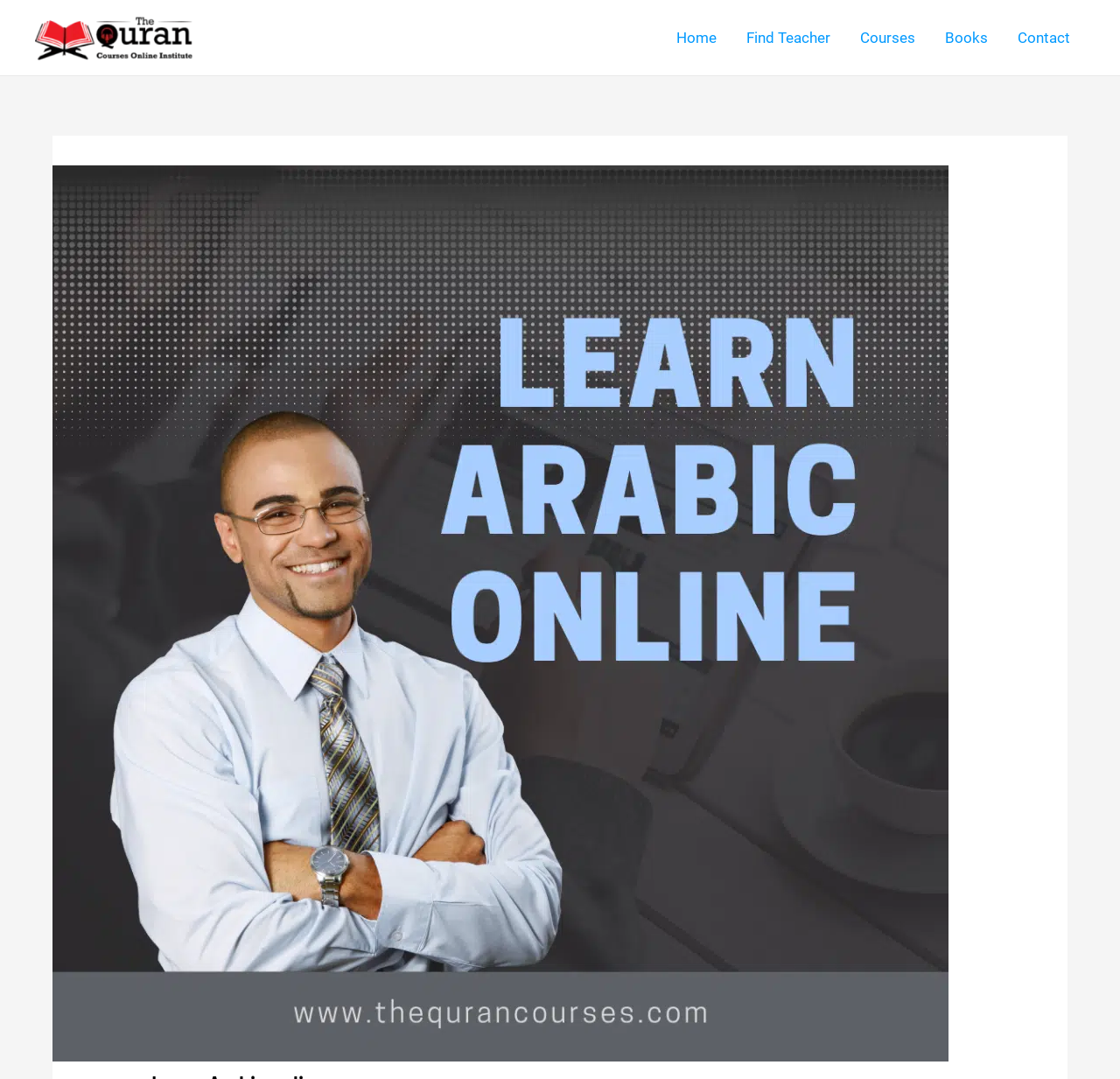Please provide a comprehensive response to the question based on the details in the image: What is the prominent image on the webpage?

The prominent image on the webpage is a banner that reads 'Learn Arabic Online', which suggests that the website is focused on providing online courses and resources for learning Arabic.